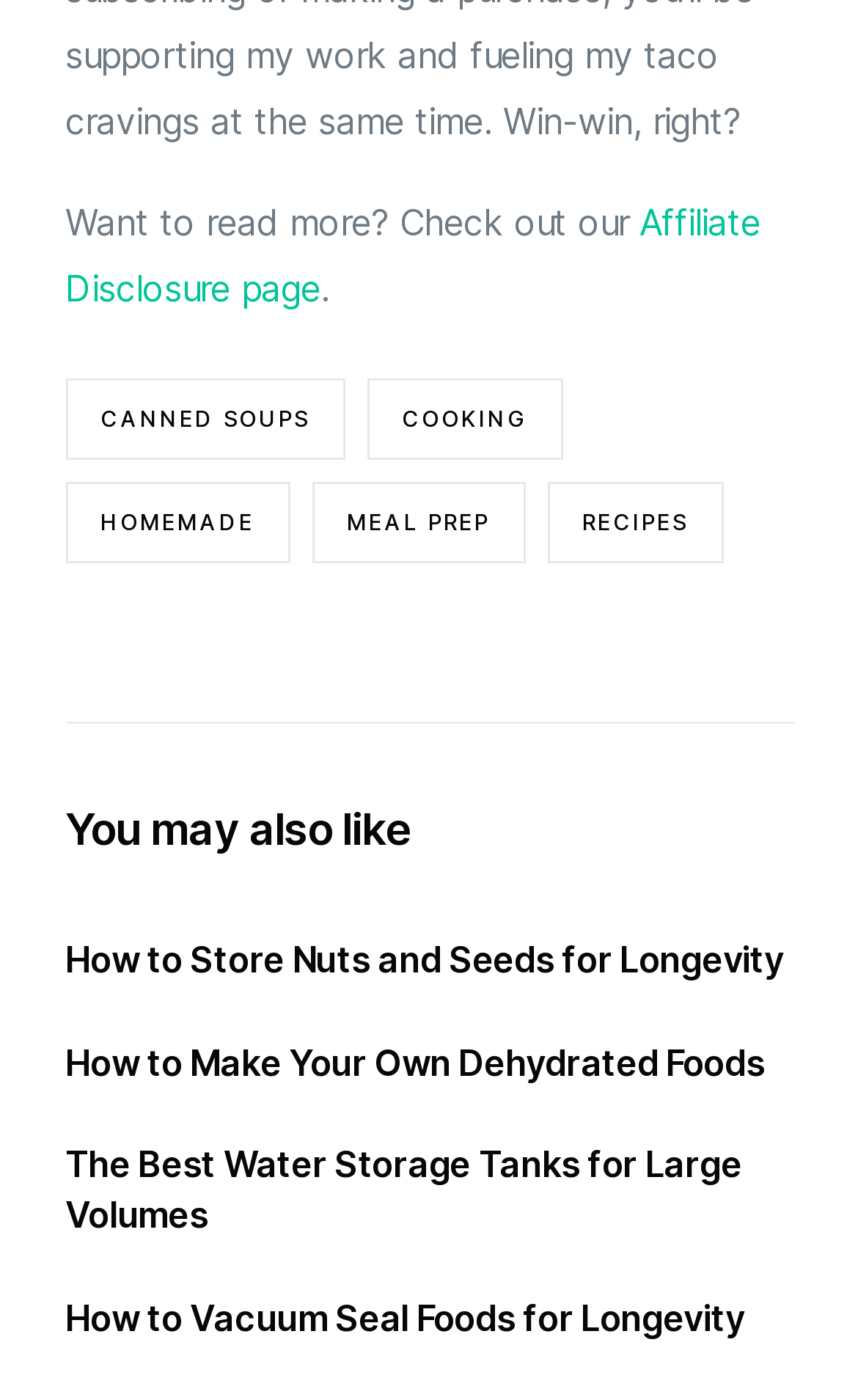Give a succinct answer to this question in a single word or phrase: 
How many links are in the 'You may also like' section?

4